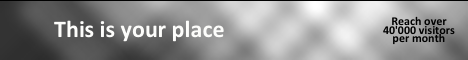What is the purpose of the image?
Please answer the question with a single word or phrase, referencing the image.

Promote collaboration opportunities